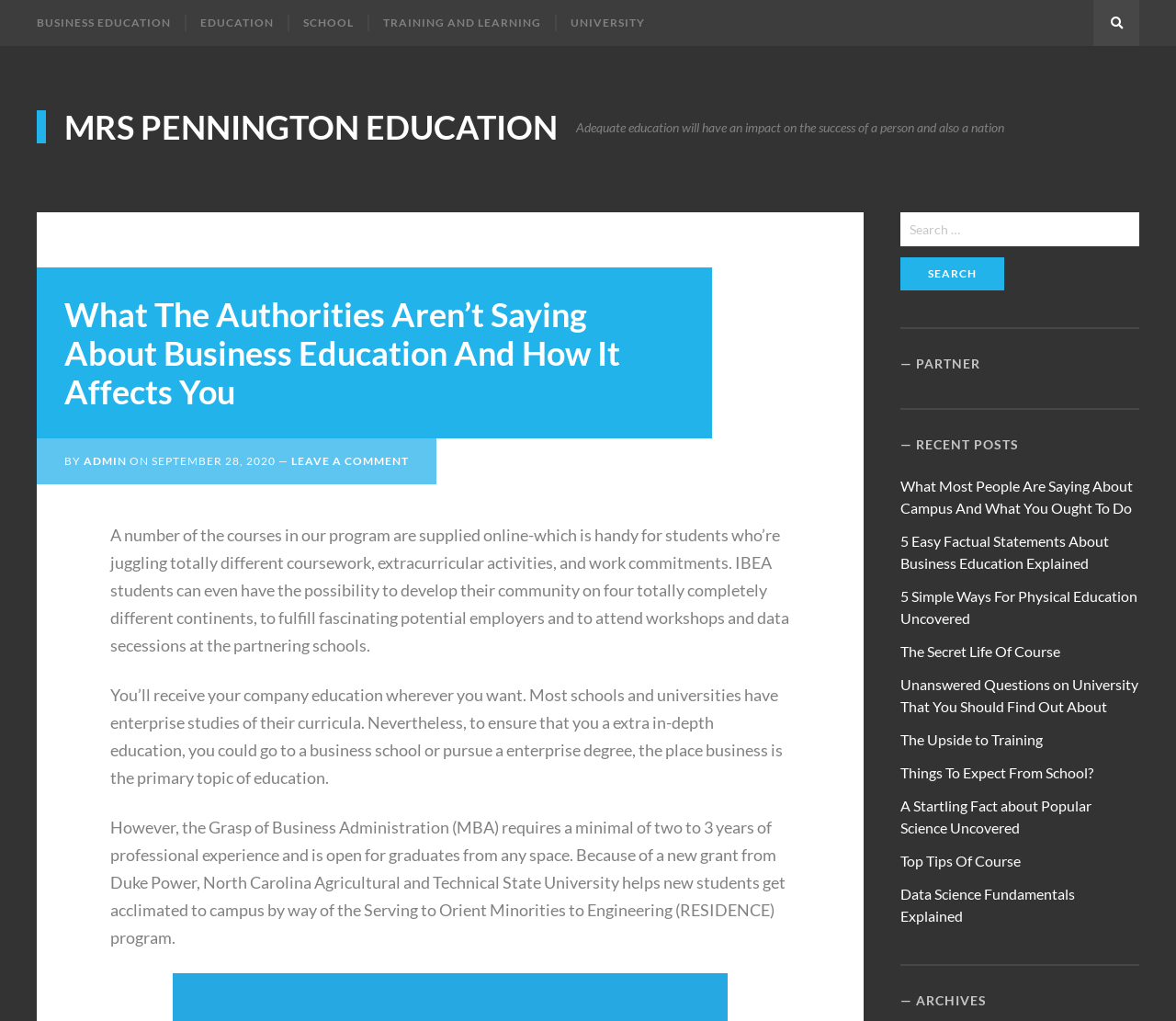Please locate the bounding box coordinates for the element that should be clicked to achieve the following instruction: "Click on BUSINESS EDUCATION". Ensure the coordinates are given as four float numbers between 0 and 1, i.e., [left, top, right, bottom].

[0.031, 0.014, 0.157, 0.031]